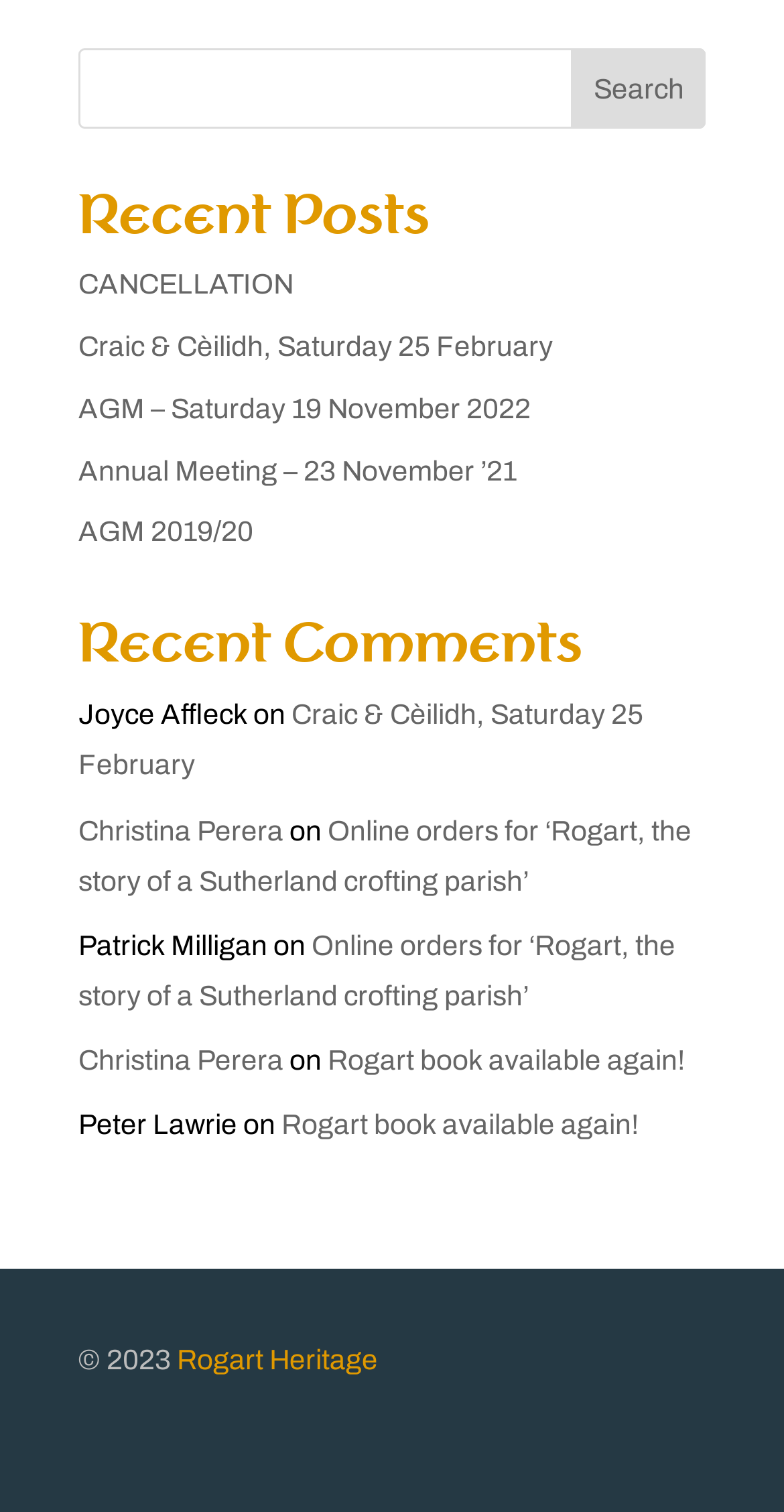Respond to the following question with a brief word or phrase:
What is the copyright year of the website?

2023